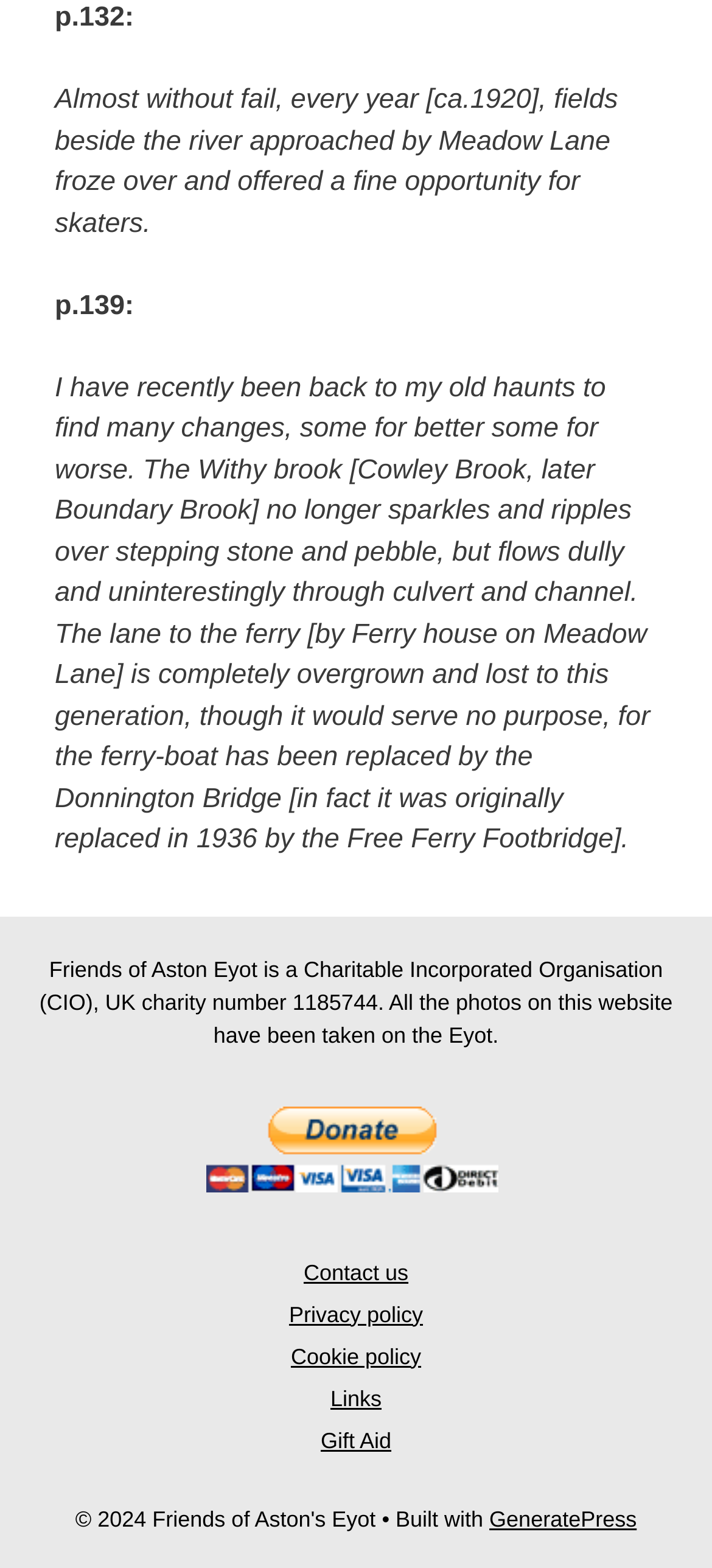Using the format (top-left x, top-left y, bottom-right x, bottom-right y), provide the bounding box coordinates for the described UI element. All values should be floating point numbers between 0 and 1: Links

[0.464, 0.883, 0.536, 0.9]